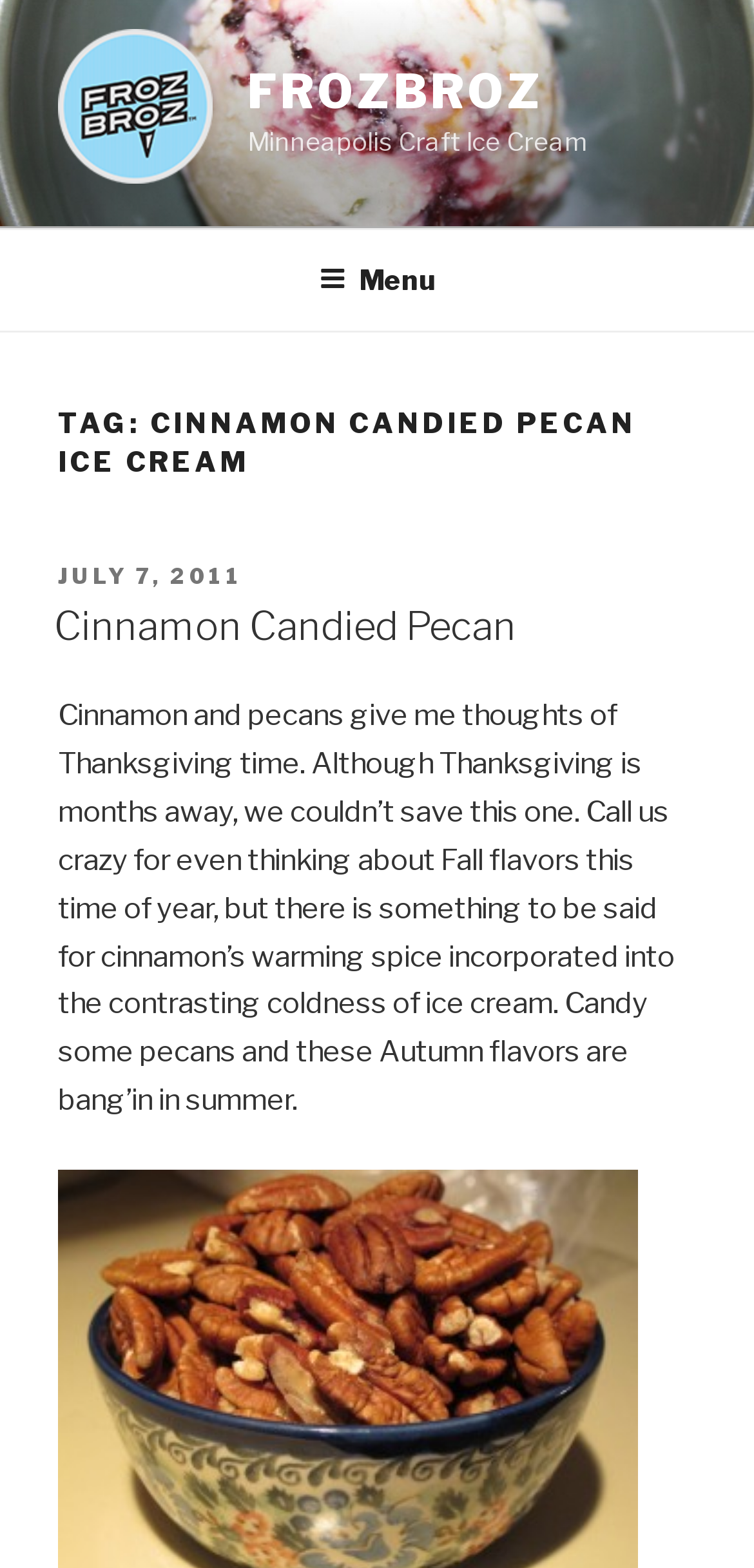Using the provided element description: "parent_node: Email Address * name="wpforms[fields][44]"", identify the bounding box coordinates. The coordinates should be four floats between 0 and 1 in the order [left, top, right, bottom].

None